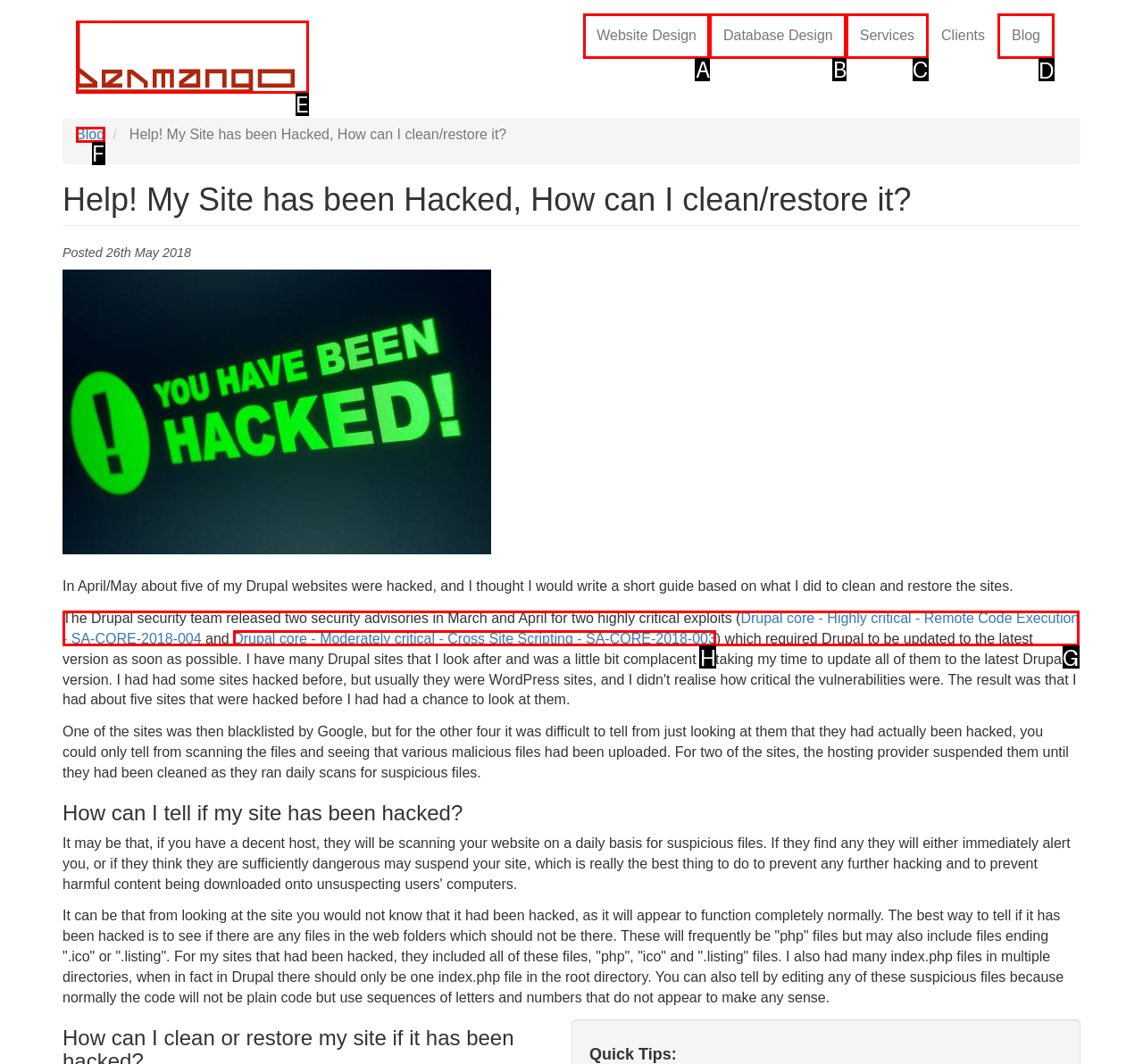Identify the correct lettered option to click in order to perform this task: Click the 'Blog' link. Respond with the letter.

D